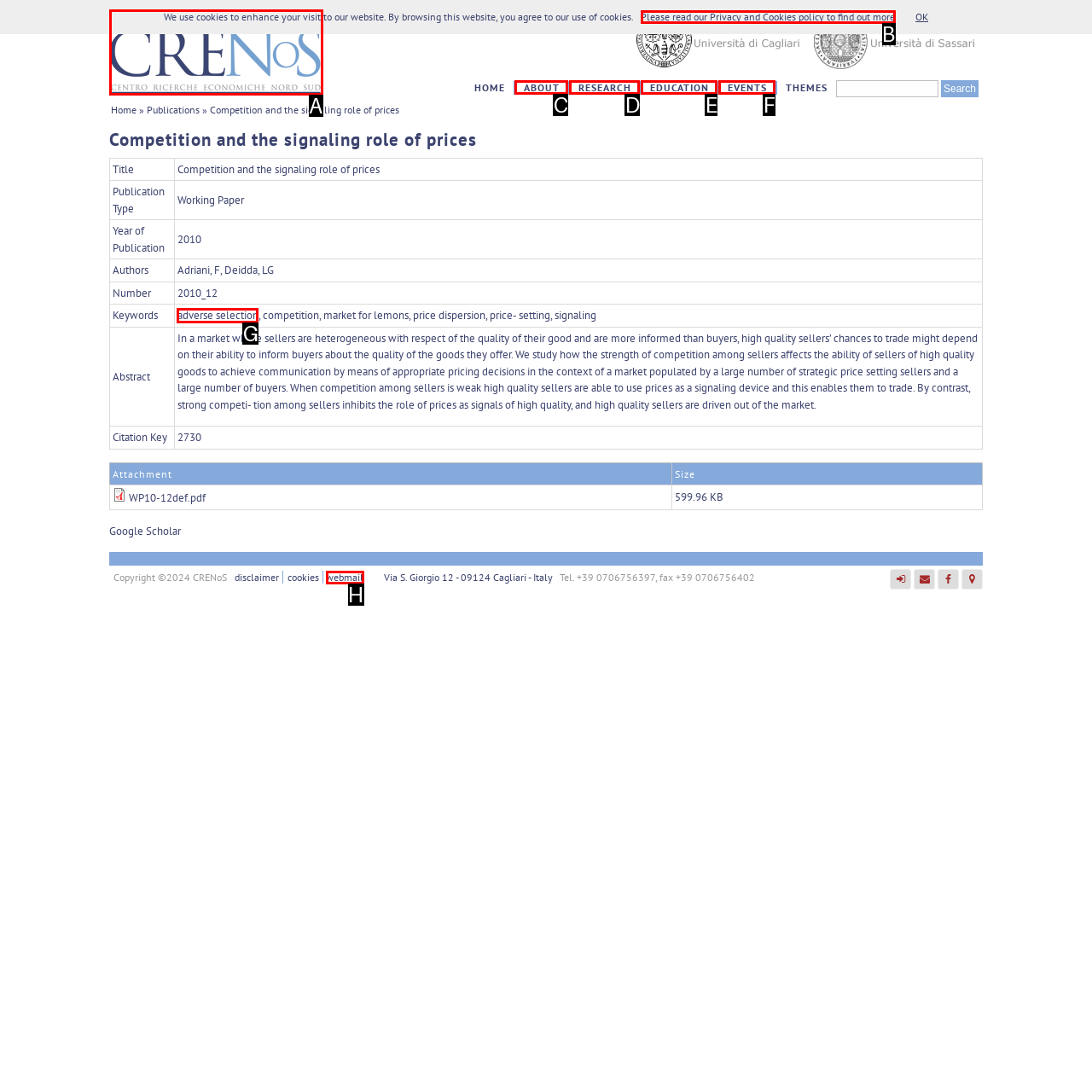Determine which HTML element best suits the description: title="Home". Reply with the letter of the matching option.

A